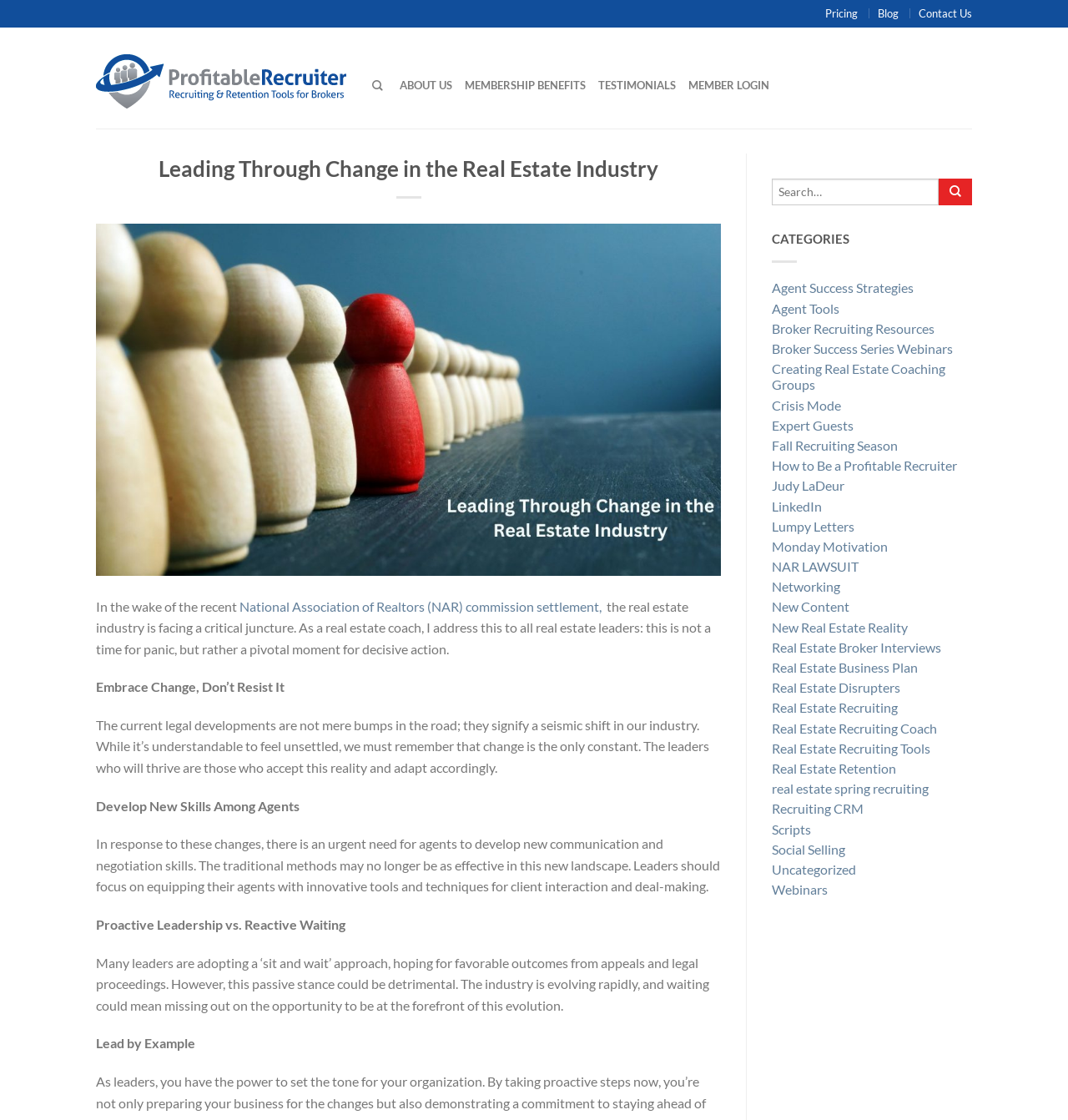Identify the bounding box coordinates of the clickable region to carry out the given instruction: "Submit email".

None